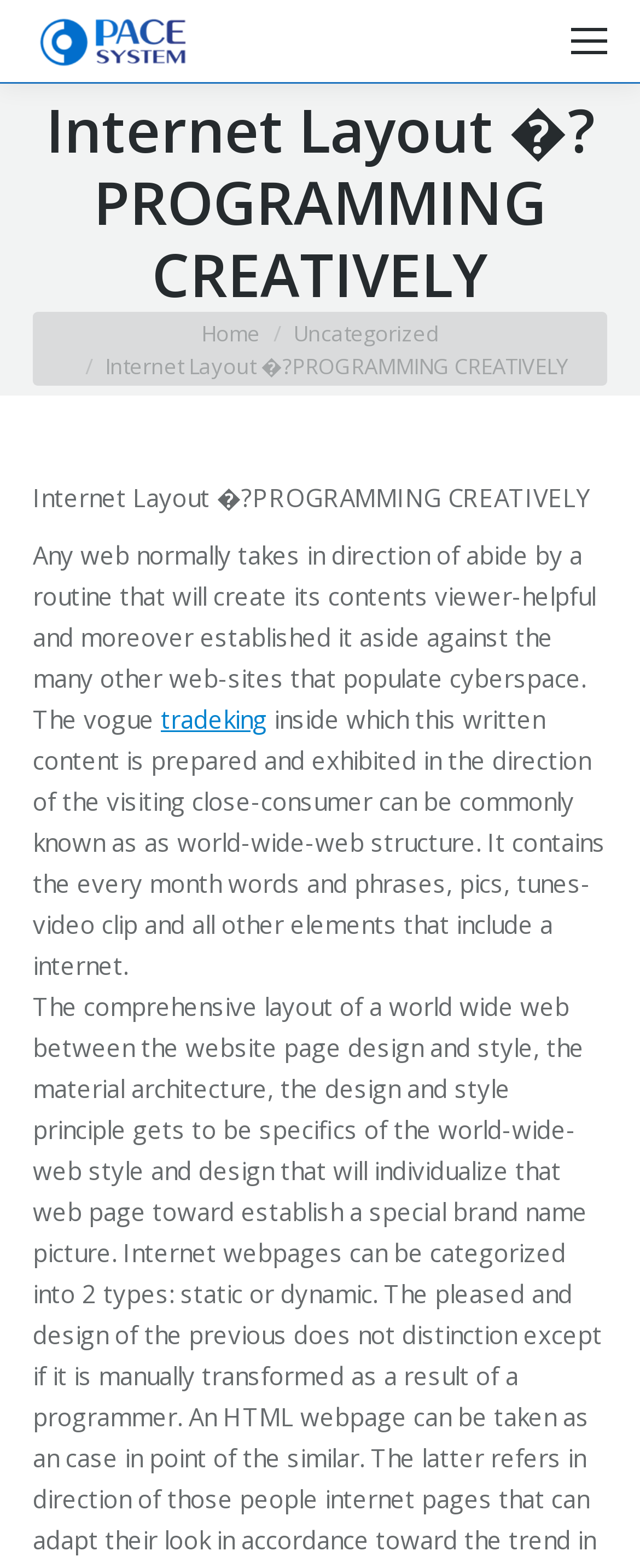What is the purpose of web structure?
Based on the image, answer the question with as much detail as possible.

According to the text, web structure is the way in which content is prepared and exhibited to the visiting close-consumer. Its purpose is to create contents viewer-helpful and set it apart from other websites.